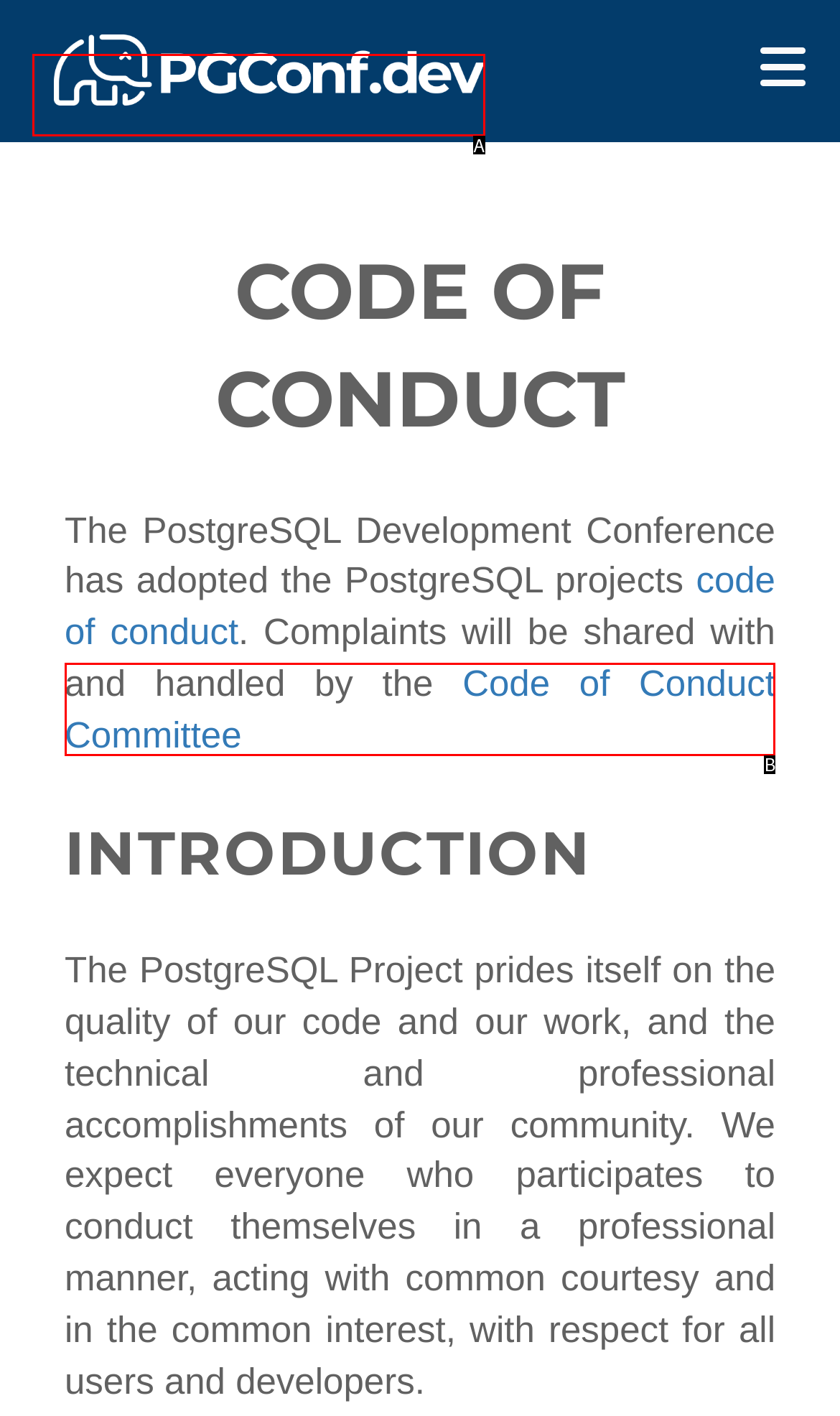Identify the HTML element that corresponds to the following description: Code of Conduct Committee. Provide the letter of the correct option from the presented choices.

B